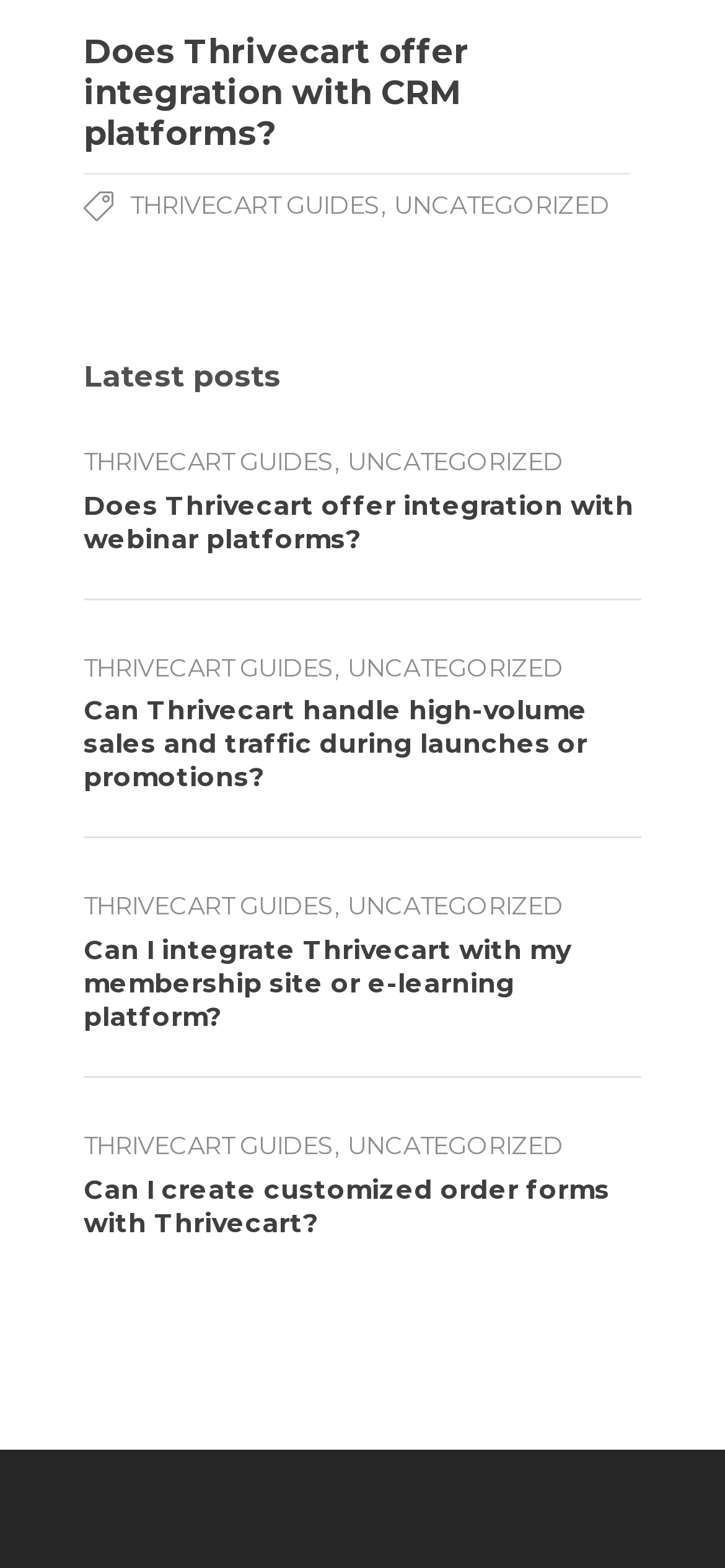Given the webpage screenshot, identify the bounding box of the UI element that matches this description: "Maslow Lumia Bartorillo Advertising".

None